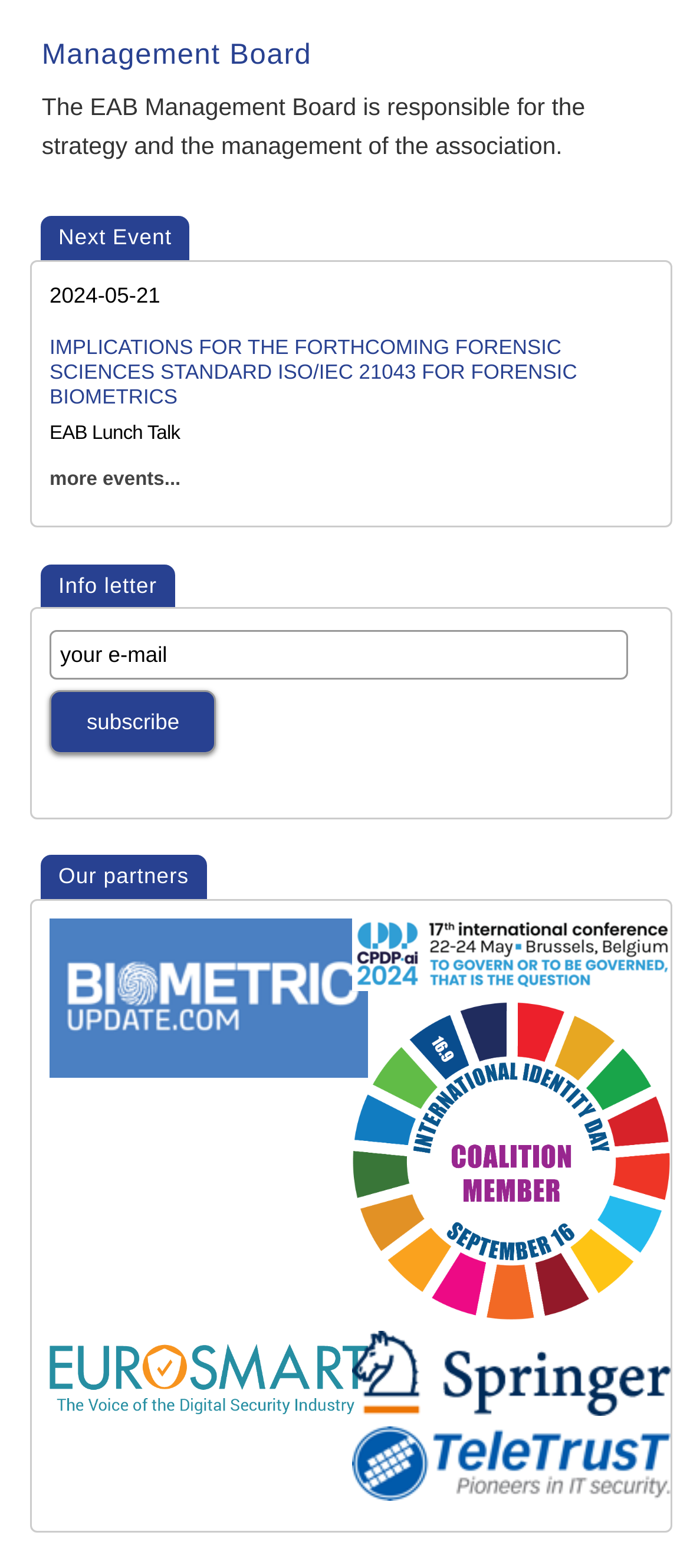Please determine the bounding box coordinates of the element's region to click in order to carry out the following instruction: "read more about the implications for the forthcoming forensic sciences standard". The coordinates should be four float numbers between 0 and 1, i.e., [left, top, right, bottom].

[0.072, 0.214, 0.946, 0.261]